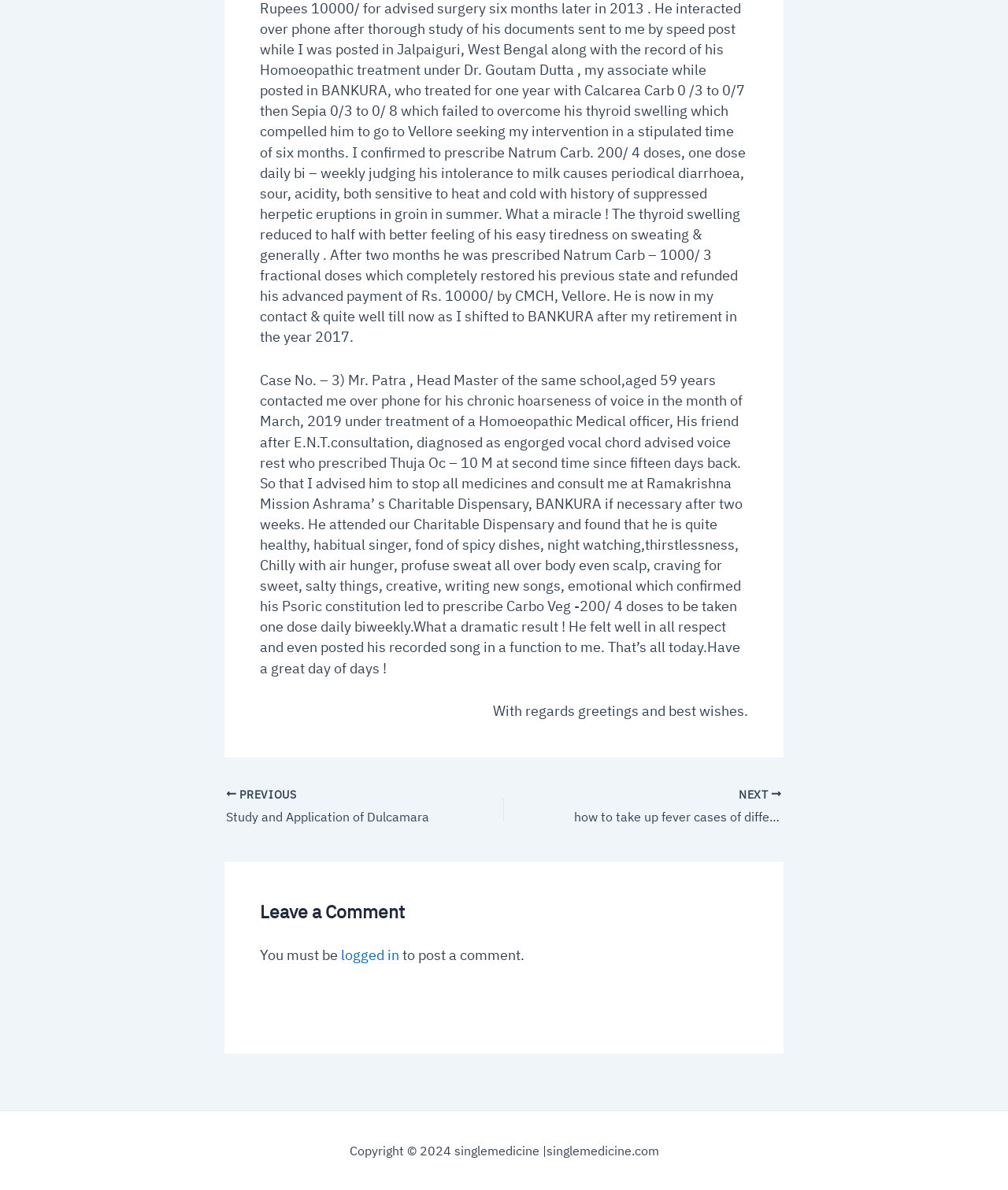Give the bounding box coordinates for the element described by: "Quem somos nós".

None